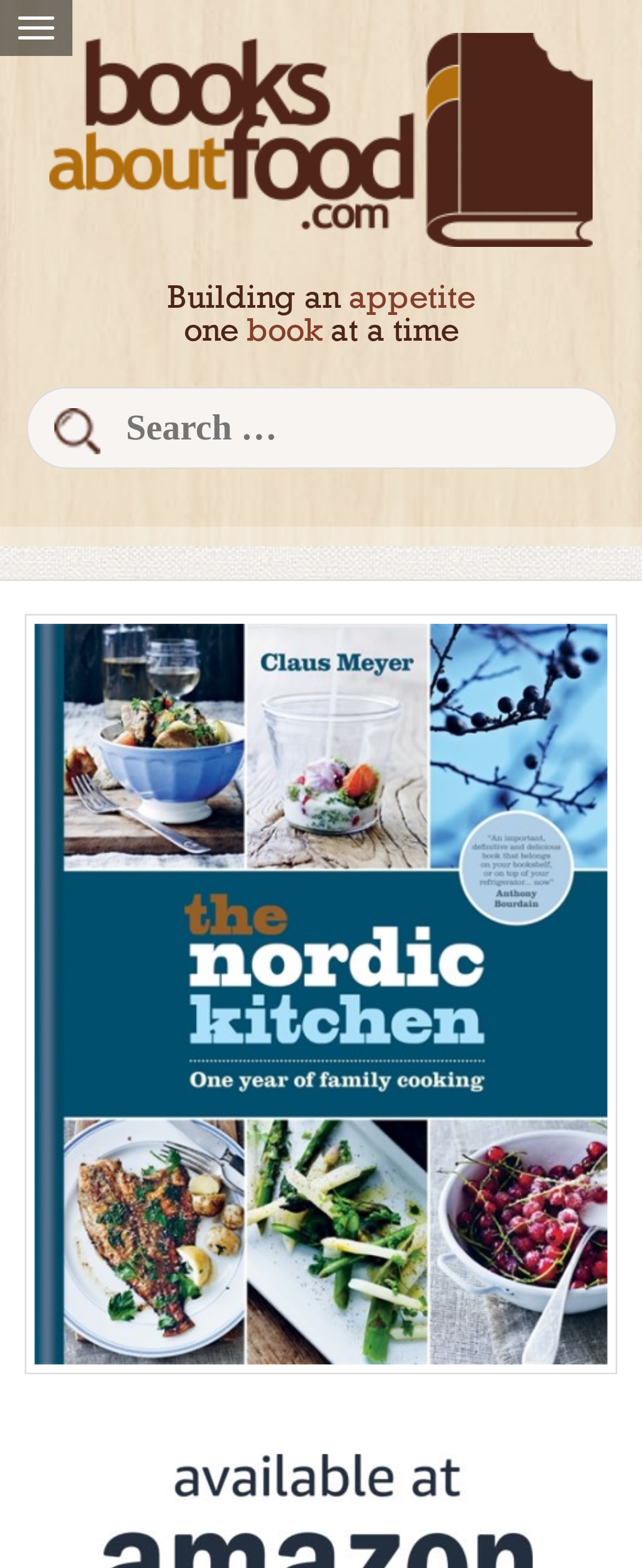What is the main theme of the webpage?
Craft a detailed and extensive response to the question.

The webpage has a title 'The Nordic Kitchen' and a tagline 'Building an appetite one book at a time', which suggests that the webpage is focused on food and cooking, specifically Nordic cuisine. The presence of a search box and a menu button also implies that the webpage is a resource for users to explore and discover books related to food and cooking.